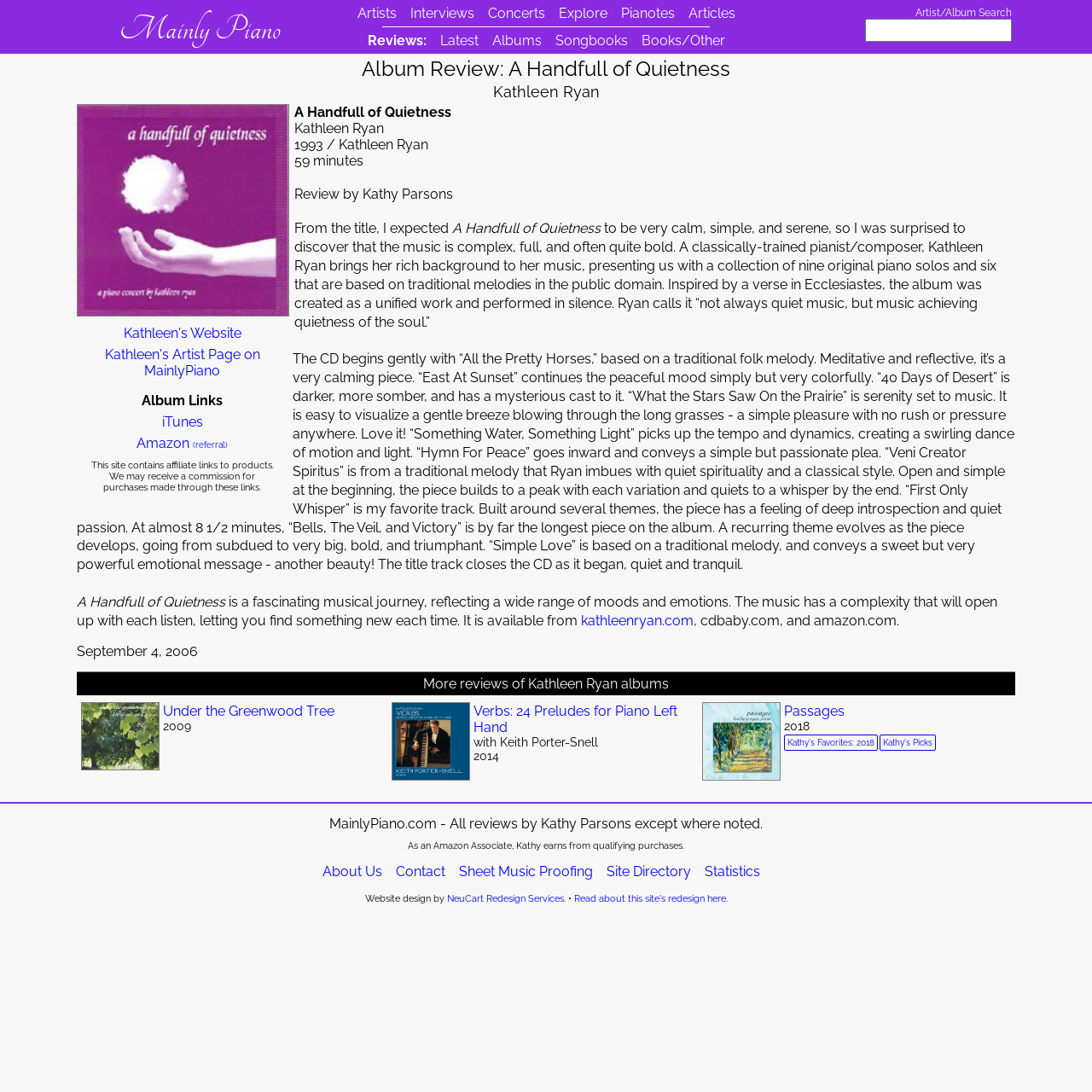What is the duration of the album? Based on the image, give a response in one word or a short phrase.

59 minutes